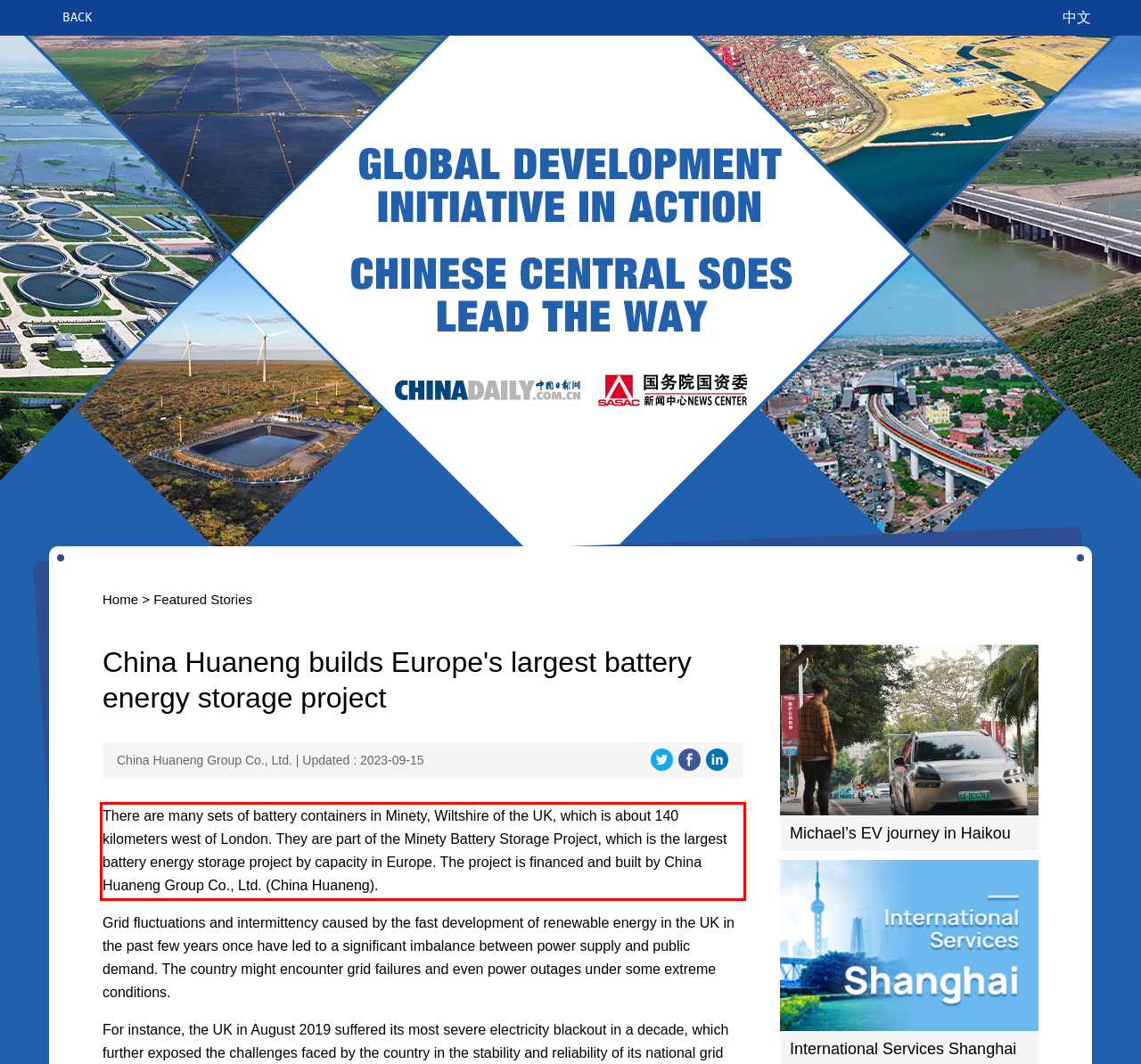Please extract the text content within the red bounding box on the webpage screenshot using OCR.

There are many sets of battery containers in Minety, Wiltshire of the UK, which is about 140 kilometers west of London. They are part of the Minety Battery Storage Project, which is the largest battery energy storage project by capacity in Europe. The project is financed and built by China Huaneng Group Co., Ltd. (China Huaneng).